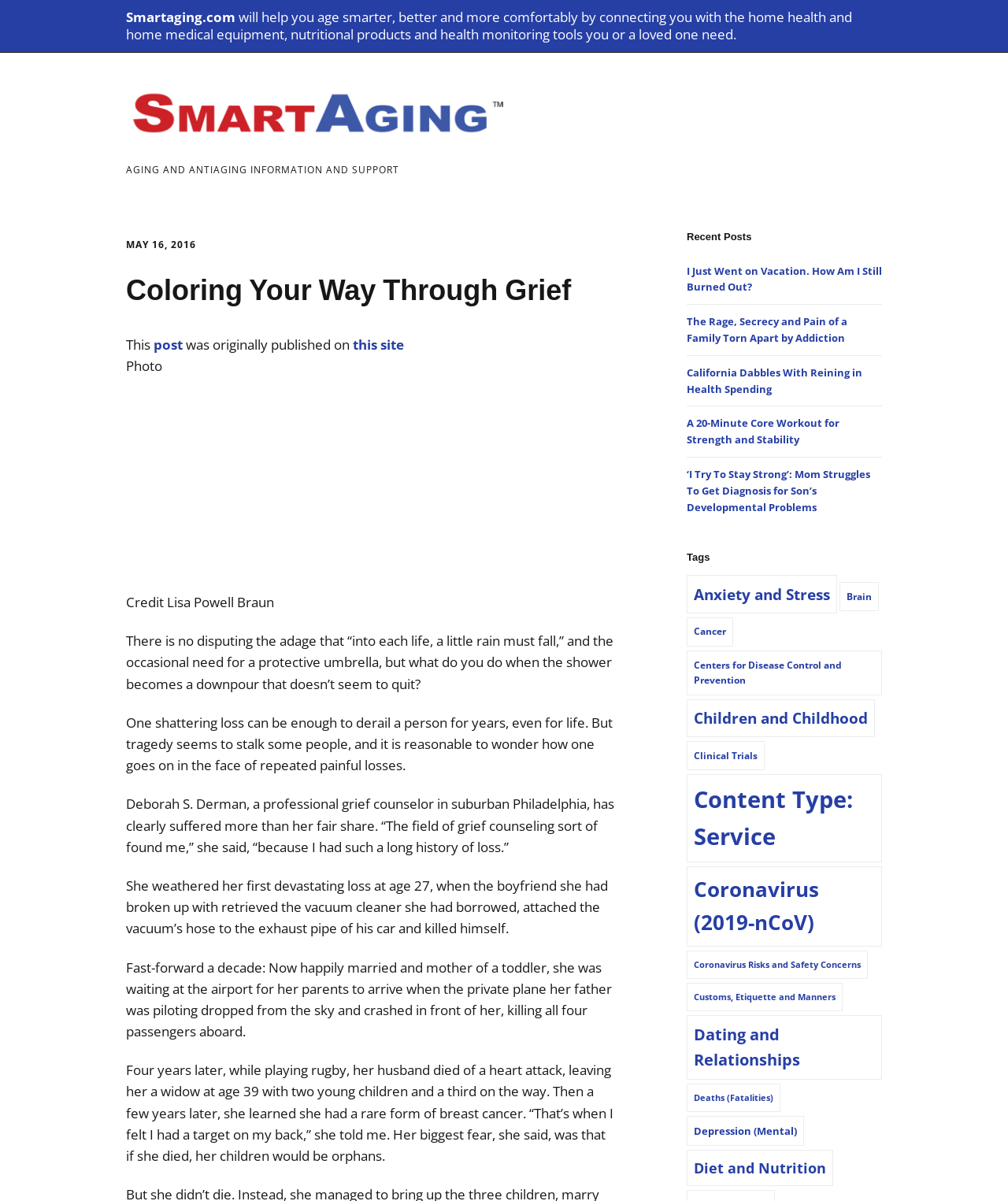Provide the bounding box for the UI element matching this description: "Coronavirus (2019-nCoV)".

[0.681, 0.721, 0.875, 0.788]